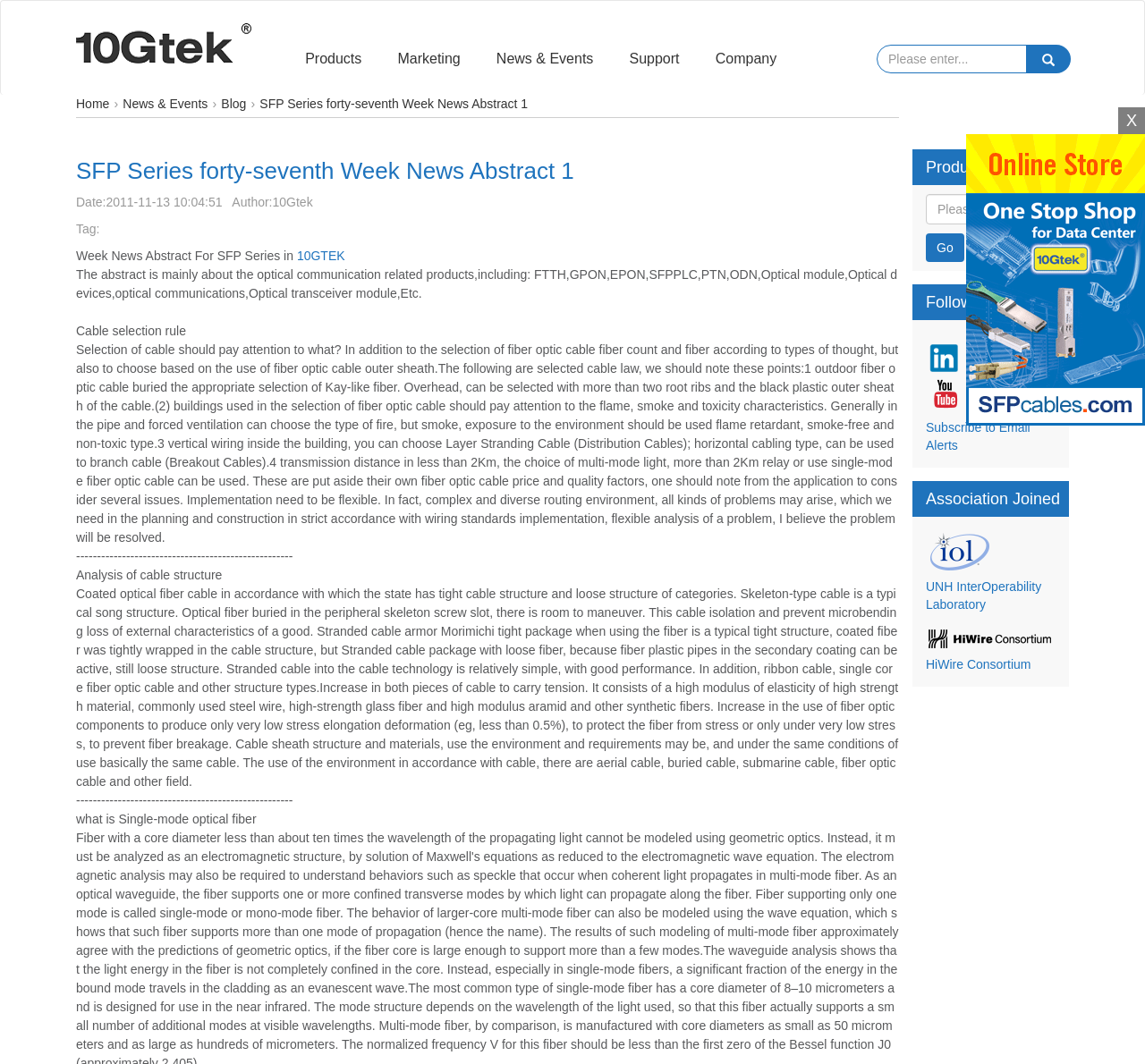Explain the webpage's layout and main content in detail.

This webpage is about the 47th week news abstract for SFP series in 10GTEK, focusing on optical communication related products. At the top left, there is a logo and a link to "10Gtek - Optical Module and Twinax Cable for Data Center and Super Computing Solutions" with an accompanying image. Below this, there are five links to different sections of the website: "Products", "Marketing", "News & Events", "Support", and "Company".

On the right side, there is a search bar with a "Home" link above it and "News & Events" and "Blog" links below it. The main content of the webpage is divided into several sections. The first section has a heading "SFP Series forty-seventh Week News Abstract 1" and displays the date and author of the abstract. Below this, there is a tag section with a link to "10GTEK" and a brief description of the abstract.

The main content of the abstract is divided into three sections: "Cable selection rule", "Analysis of cable structure", and "What is Single-mode optical fiber". Each section provides detailed information about the topic, including rules for selecting cables, the structure of different types of cables, and the characteristics of single-mode optical fibers.

At the bottom of the webpage, there are several sections, including "Products Search" with a search bar and a "Go" button, "Follow 10Gtek" with links to social media, "Association Joined" with logos and links to UNH InterOperability Laboratory and HiWire Consortium, and a "Subscribe to Email Alerts" link. There is also a link to "X" at the top right corner and a banner at the bottom with a link to "SFPcables.com".